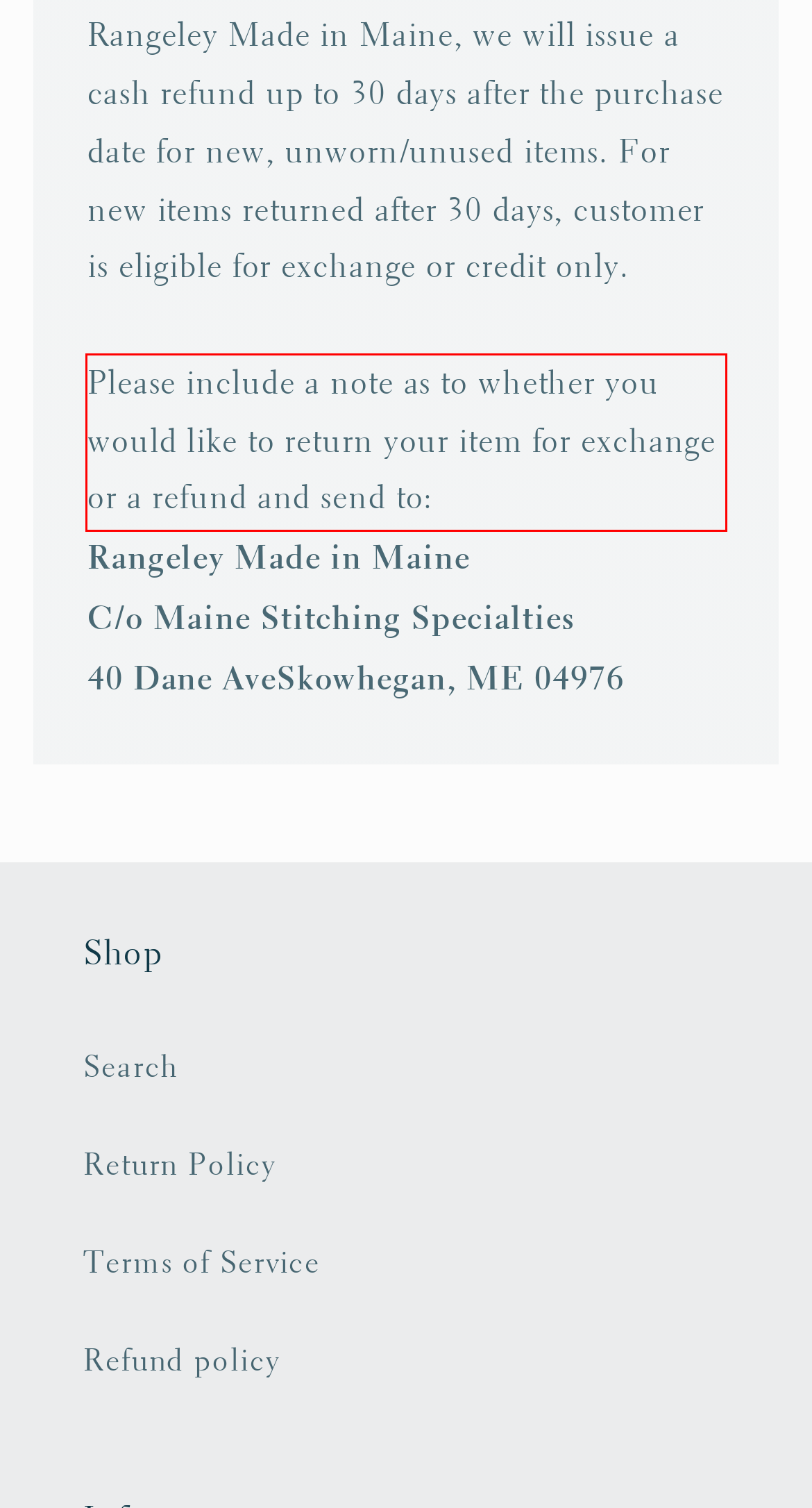Analyze the webpage screenshot and use OCR to recognize the text content in the red bounding box.

Please include a note as to whether you would like to return your item for exchange or a refund and send to: